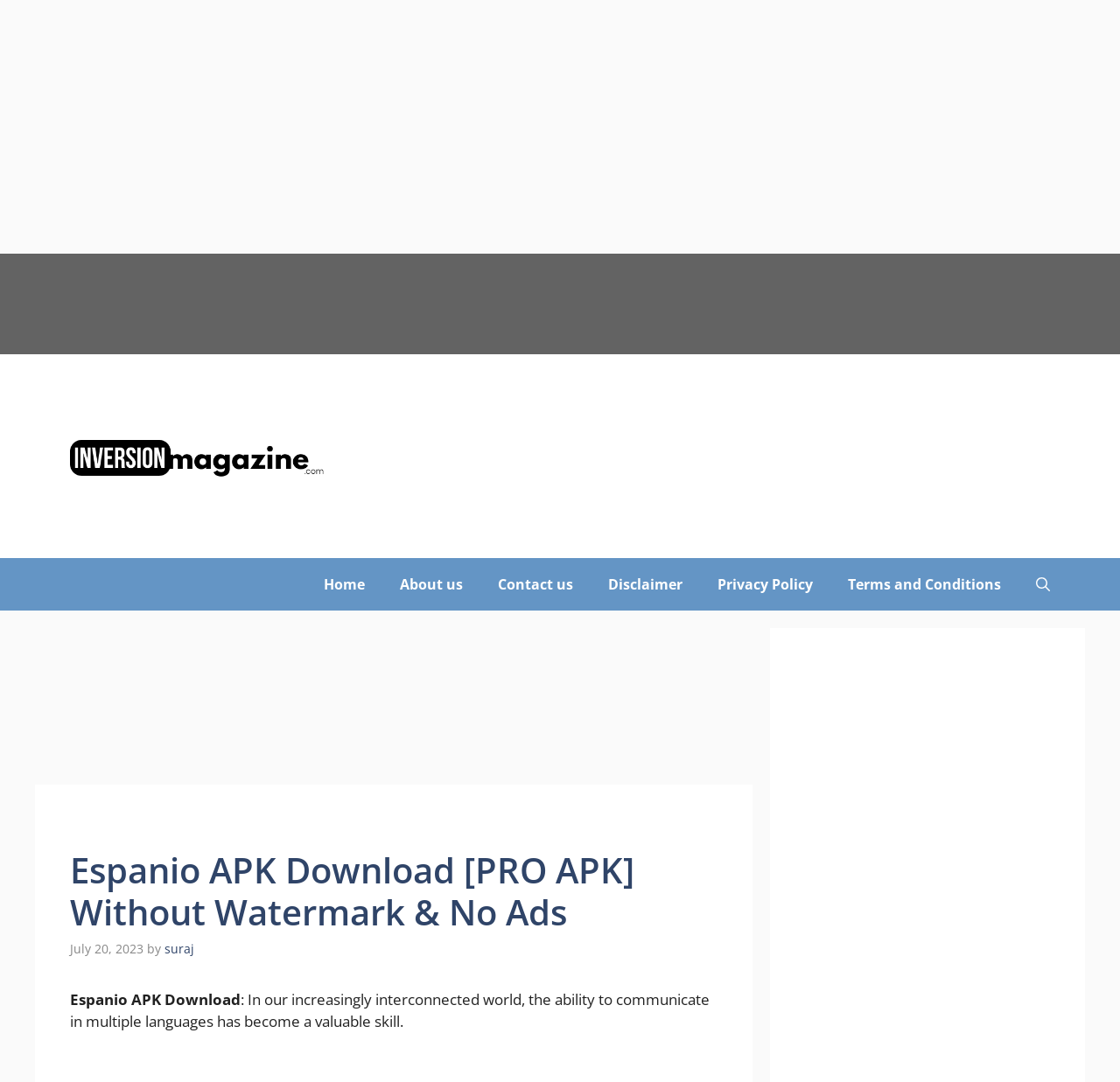From the image, can you give a detailed response to the question below:
What is the main topic of the webpage?

I determined the main topic of the webpage by looking at the heading element with the text 'Espanio APK Download [PRO APK] Without Watermark & No Ads', which suggests that the webpage is about downloading the Espanio APK.